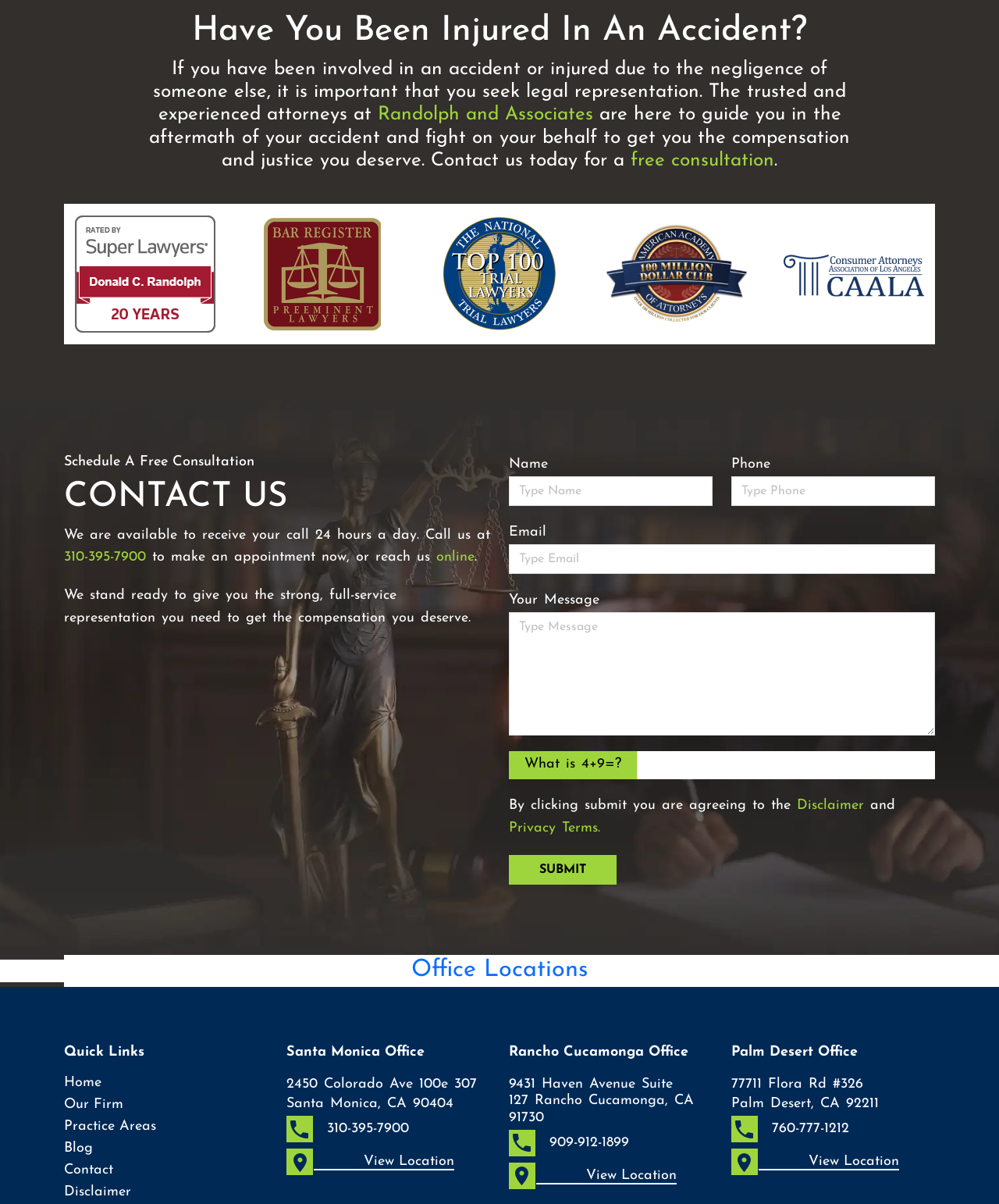Respond concisely with one word or phrase to the following query:
What is the purpose of the form on the website?

Contact form